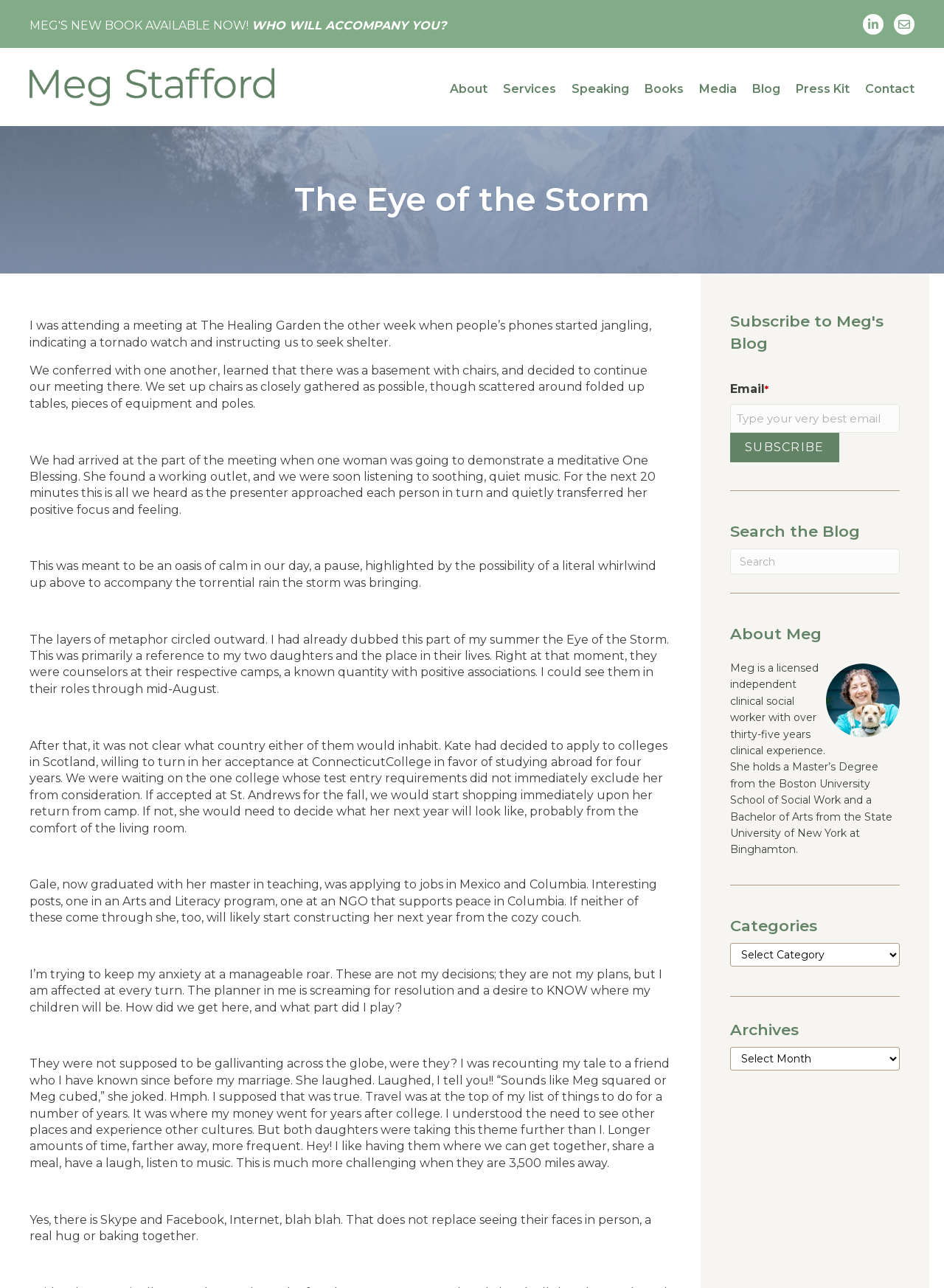Locate the bounding box coordinates of the area where you should click to accomplish the instruction: "Find Us on Google Maps".

None